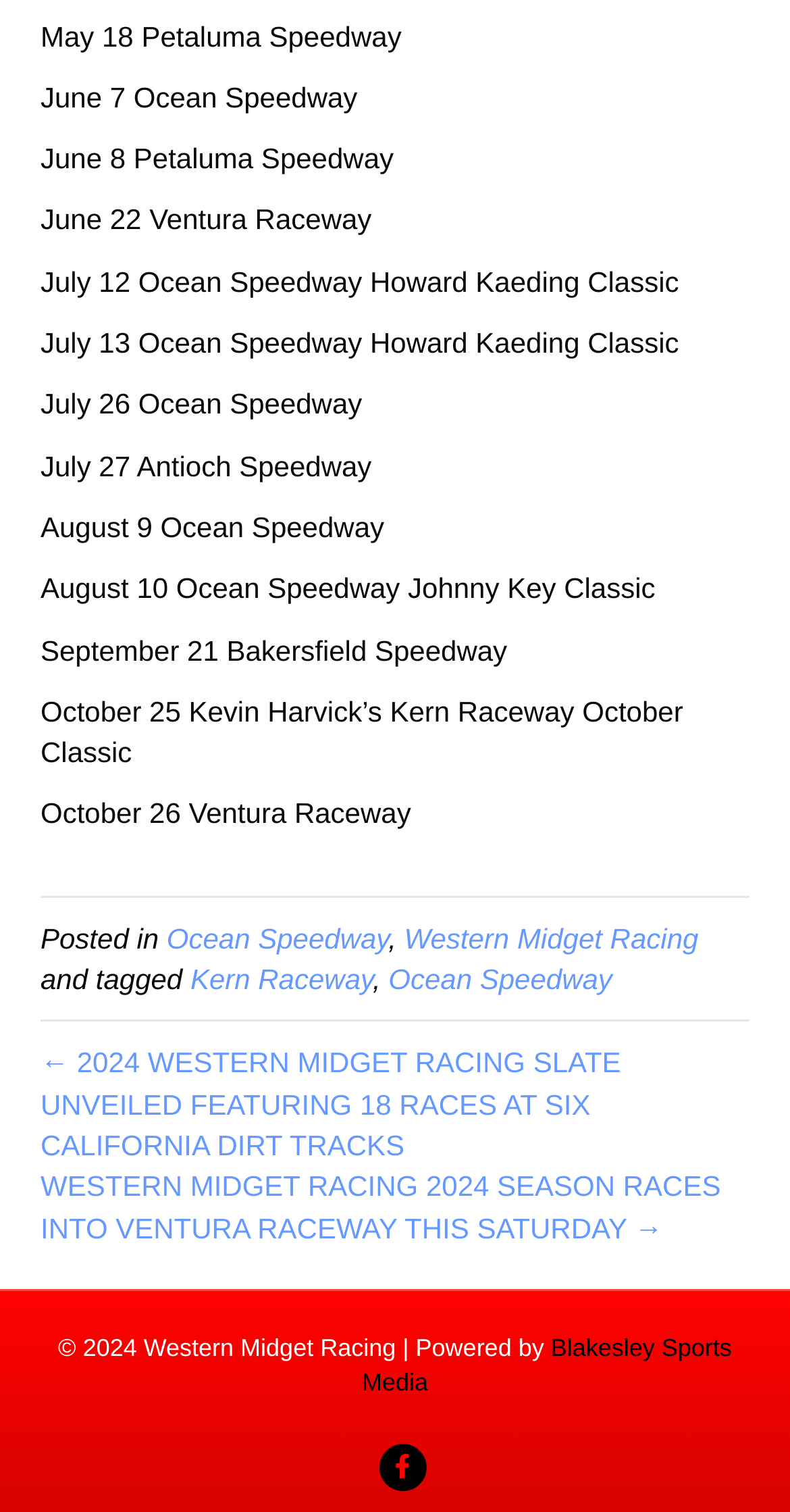Answer the following query concisely with a single word or phrase:
How many links are present on the webpage?

6